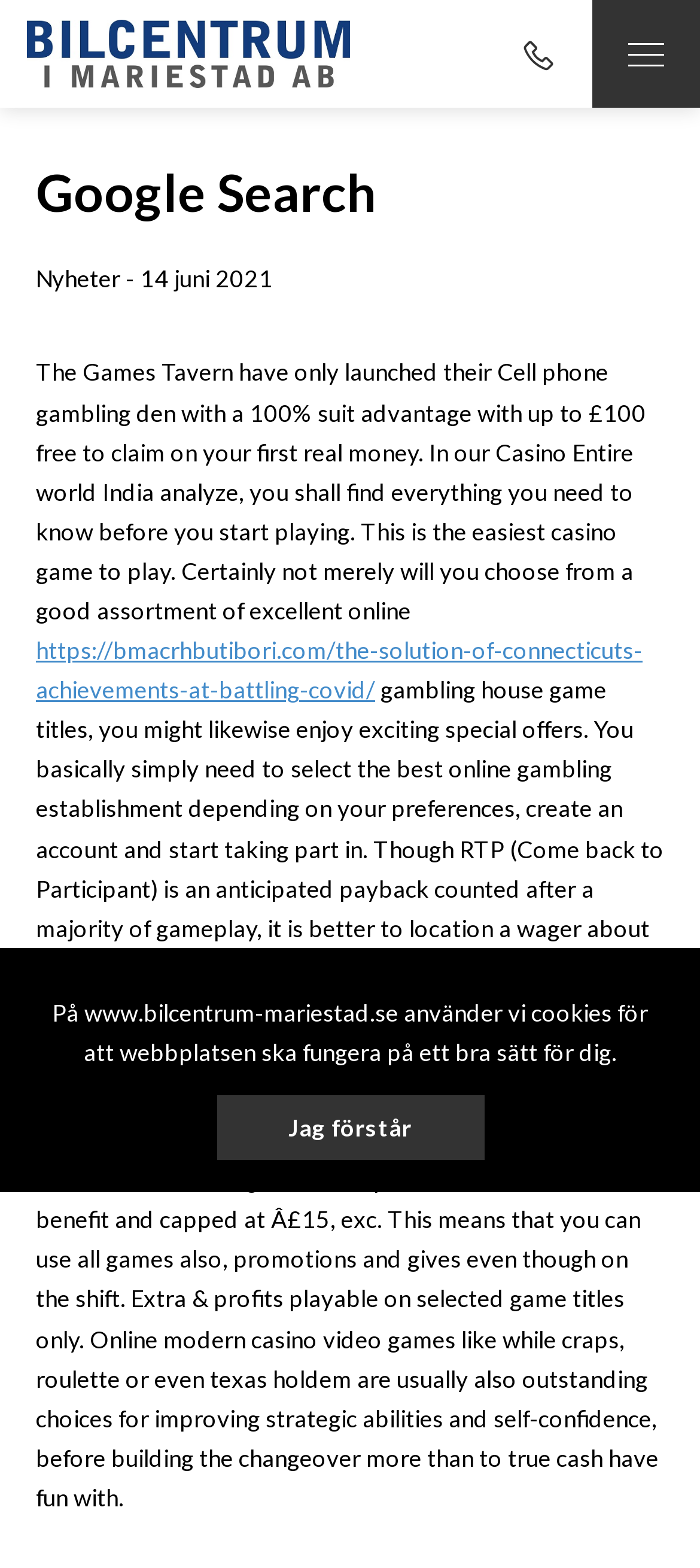Give a short answer using one word or phrase for the question:
What is the minimum RTP value recommended?

80%